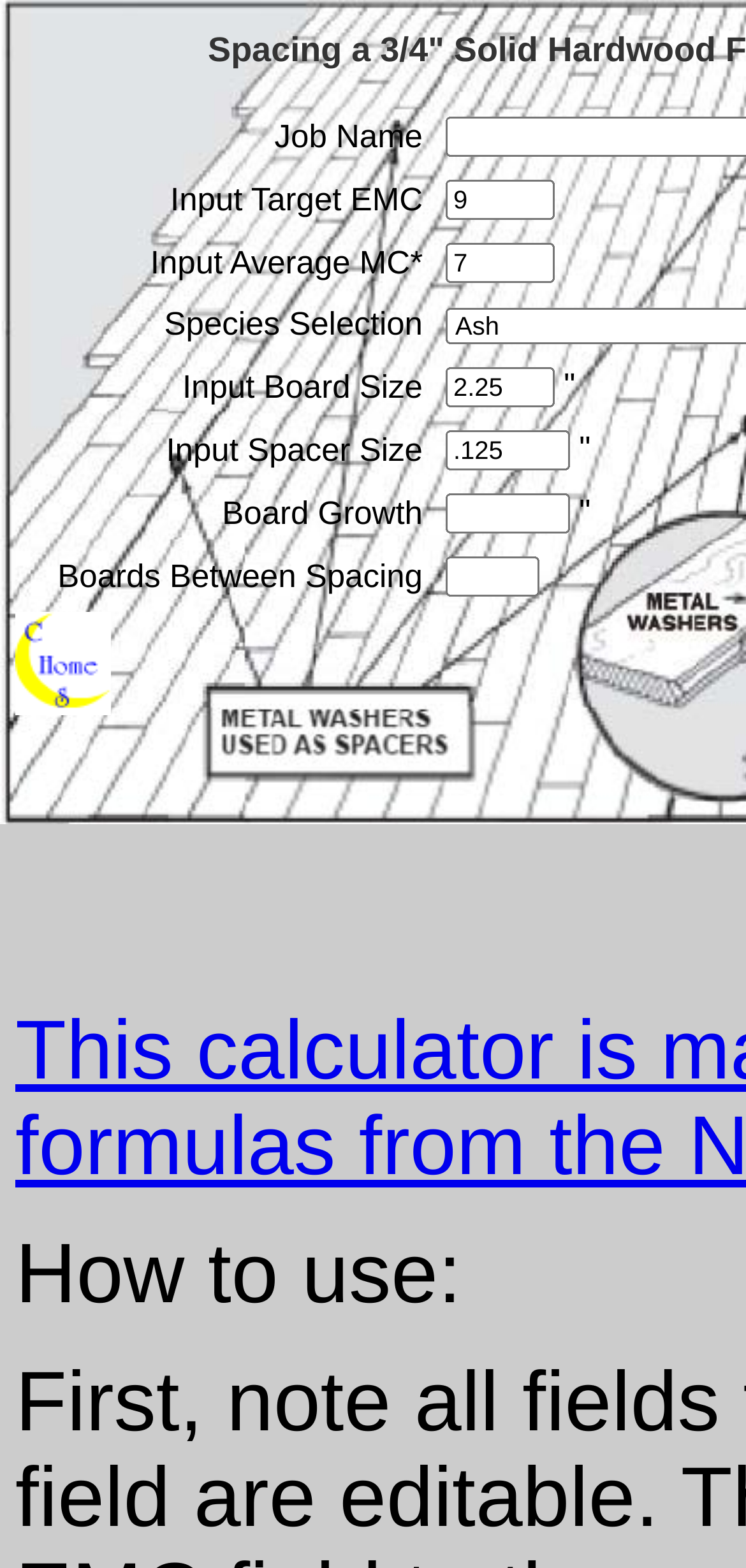Please provide a one-word or phrase answer to the question: 
What is the link 'CHS Home' for?

Return to CHS home page